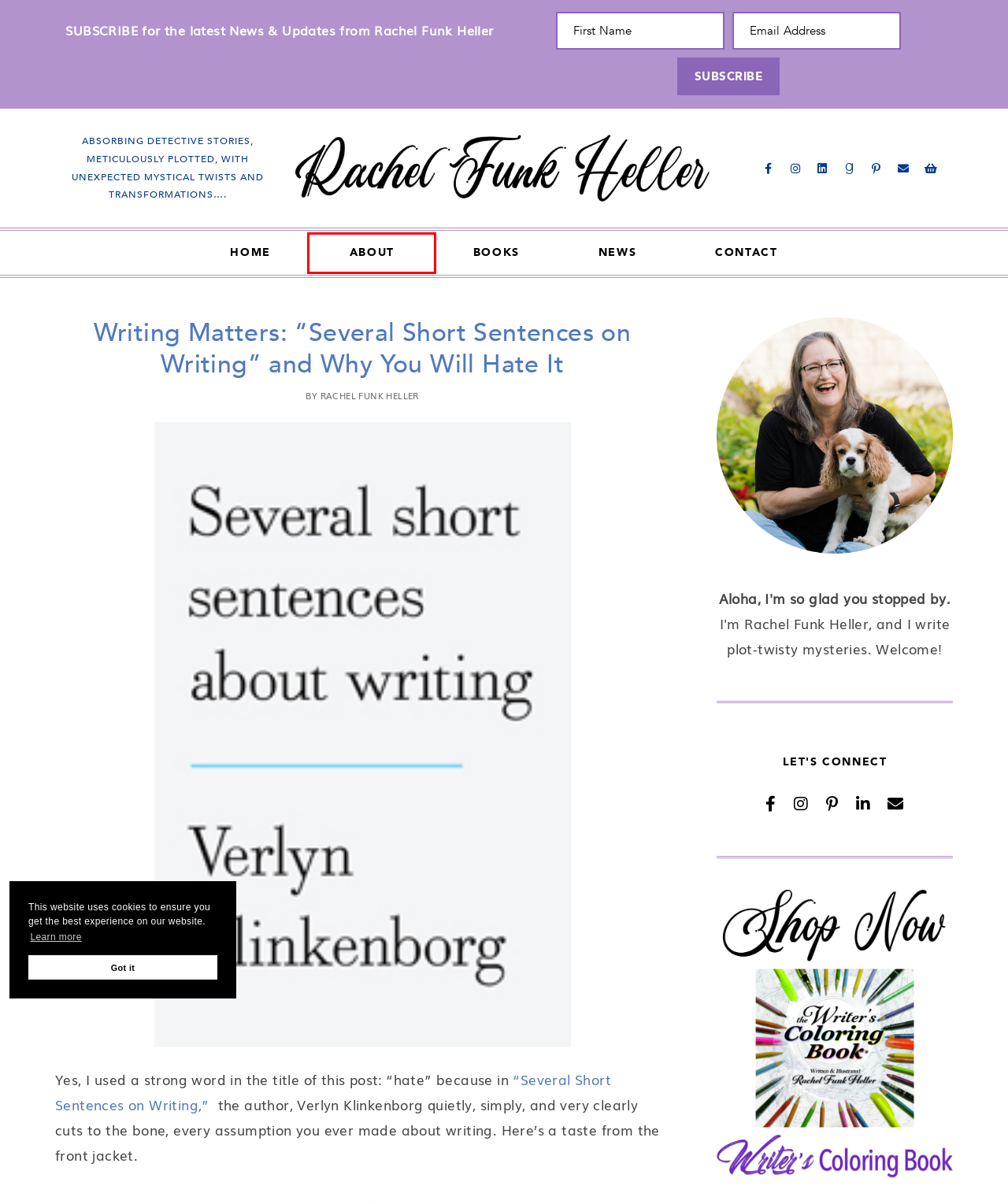Given a webpage screenshot featuring a red rectangle around a UI element, please determine the best description for the new webpage that appears after the element within the bounding box is clicked. The options are:
A. Books – Rachel Funk Heller
B. Several Short Sentences About Writing: Klinkenborg, Verlyn: 9780307266347: Amazon.com: Books
C. Contact – Rachel Funk Heller
D. About – Rachel Funk Heller
E. Writing Tips – Rachel Funk Heller
F. Writer's Coloring Book - Color Your Way to a Complete Novel
G. Rachel Funk Heller – Social Alchemy: Celebrating the Creative Spirit
H. News – Rachel Funk Heller

D